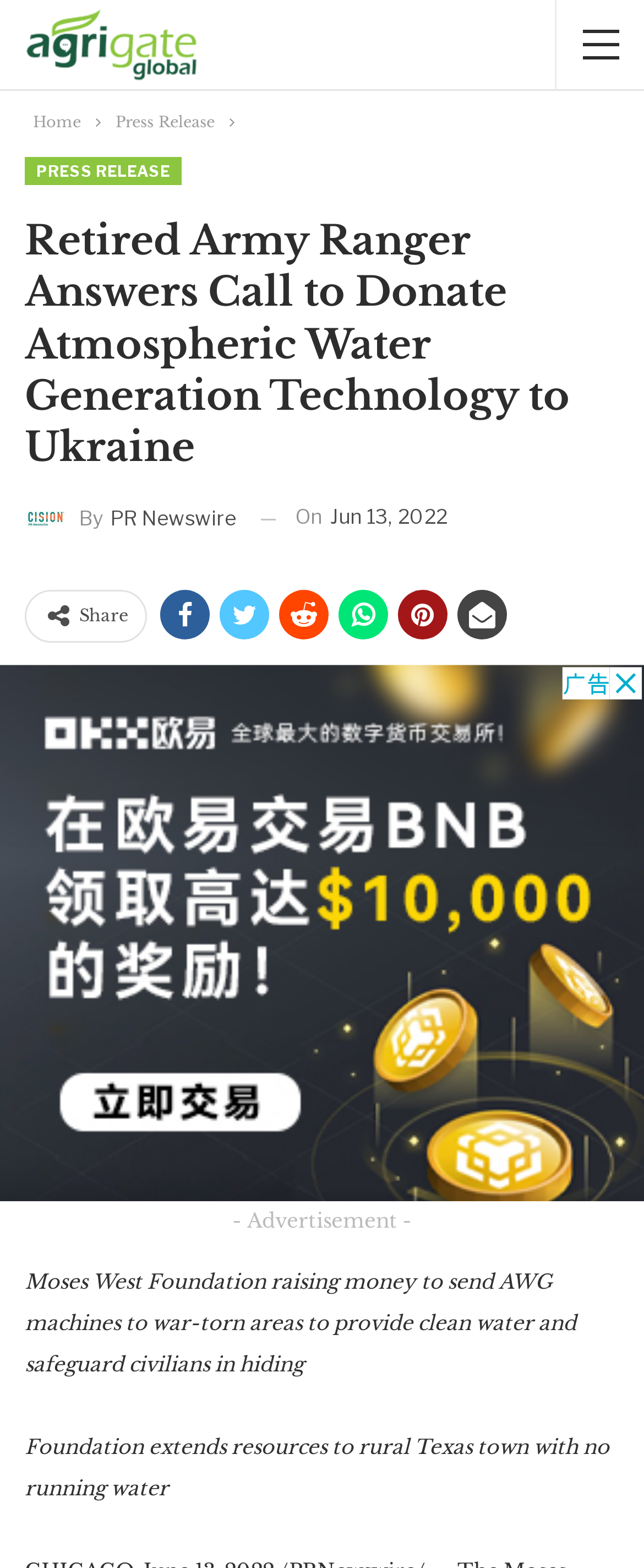What is the date of the press release?
Using the image as a reference, answer with just one word or a short phrase.

Jun 13, 2022